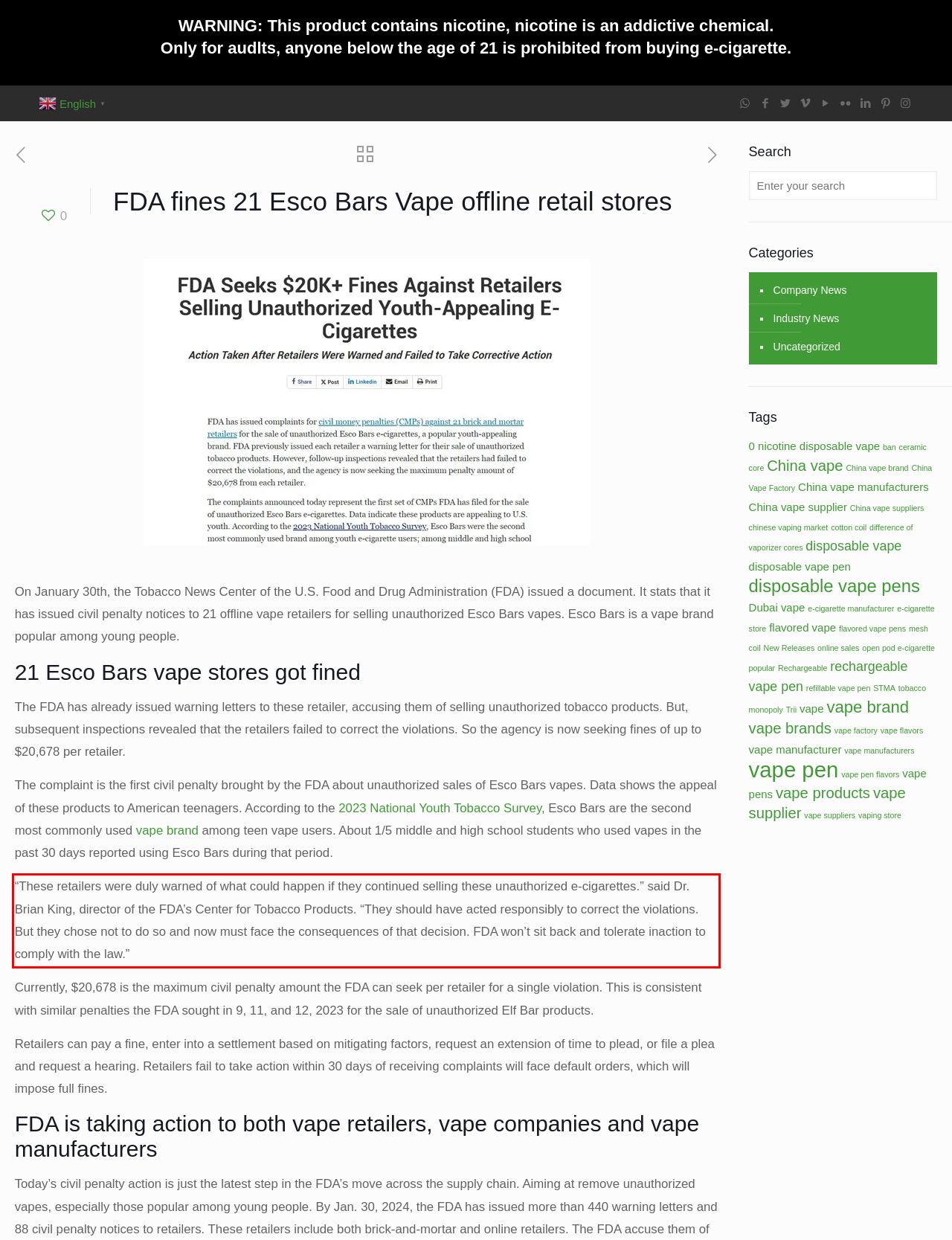Given a screenshot of a webpage with a red bounding box, please identify and retrieve the text inside the red rectangle.

“These retailers were duly warned of what could happen if they continued selling these unauthorized e-cigarettes.” said Dr. Brian King, director of the FDA’s Center for Tobacco Products. “They should have acted responsibly to correct the violations. But they chose not to do so and now must face the consequences of that decision. FDA won’t sit back and tolerate inaction to comply with the law.”